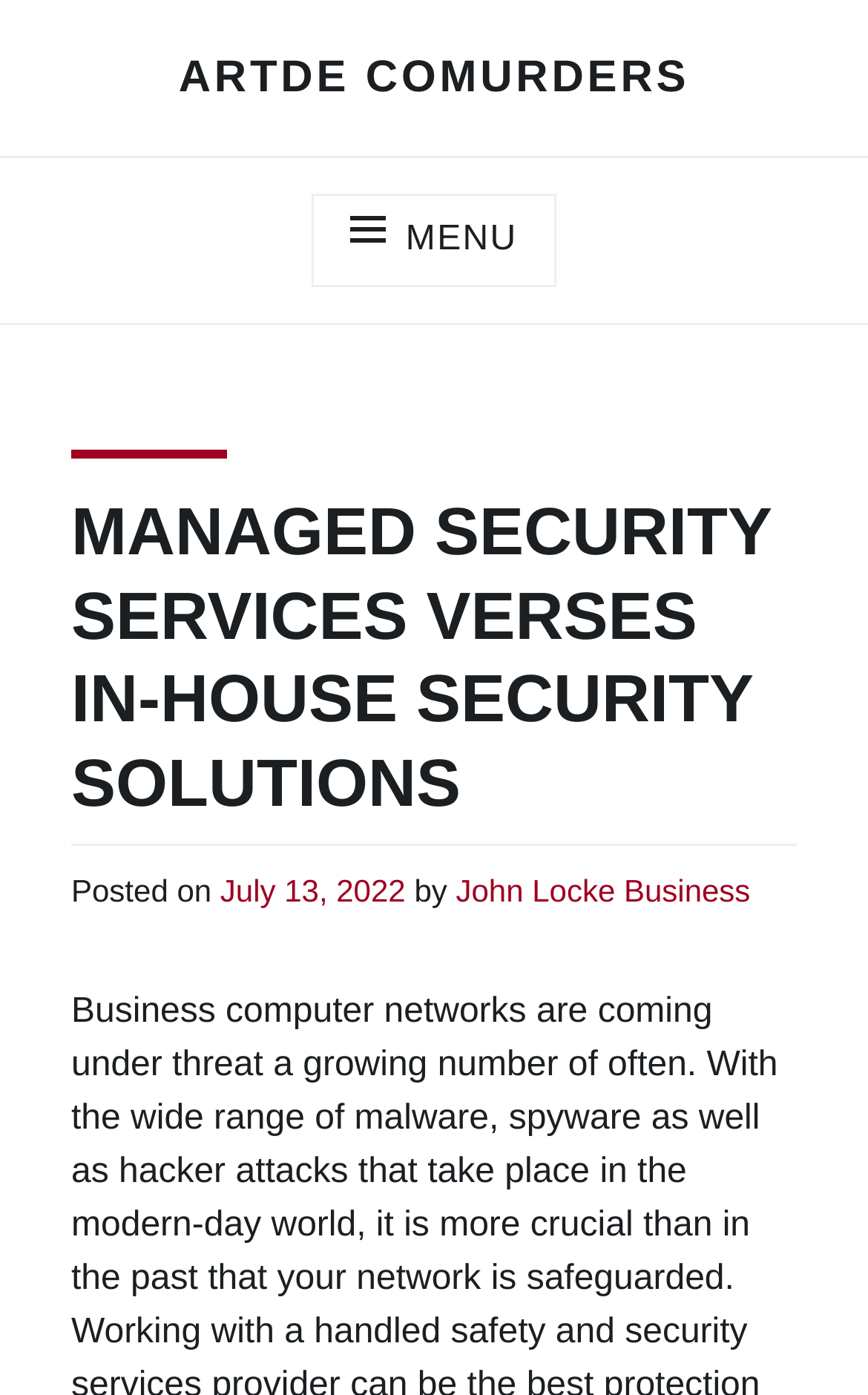Please examine the image and answer the question with a detailed explanation:
What is the position of the menu button?

I analyzed the bounding box coordinates of the menu button, which are [0.376, 0.139, 0.624, 0.206]. The x1 and x2 coordinates indicate that the button is located on the right side of the page, and the y1 and y2 coordinates indicate that it is located near the top of the page.